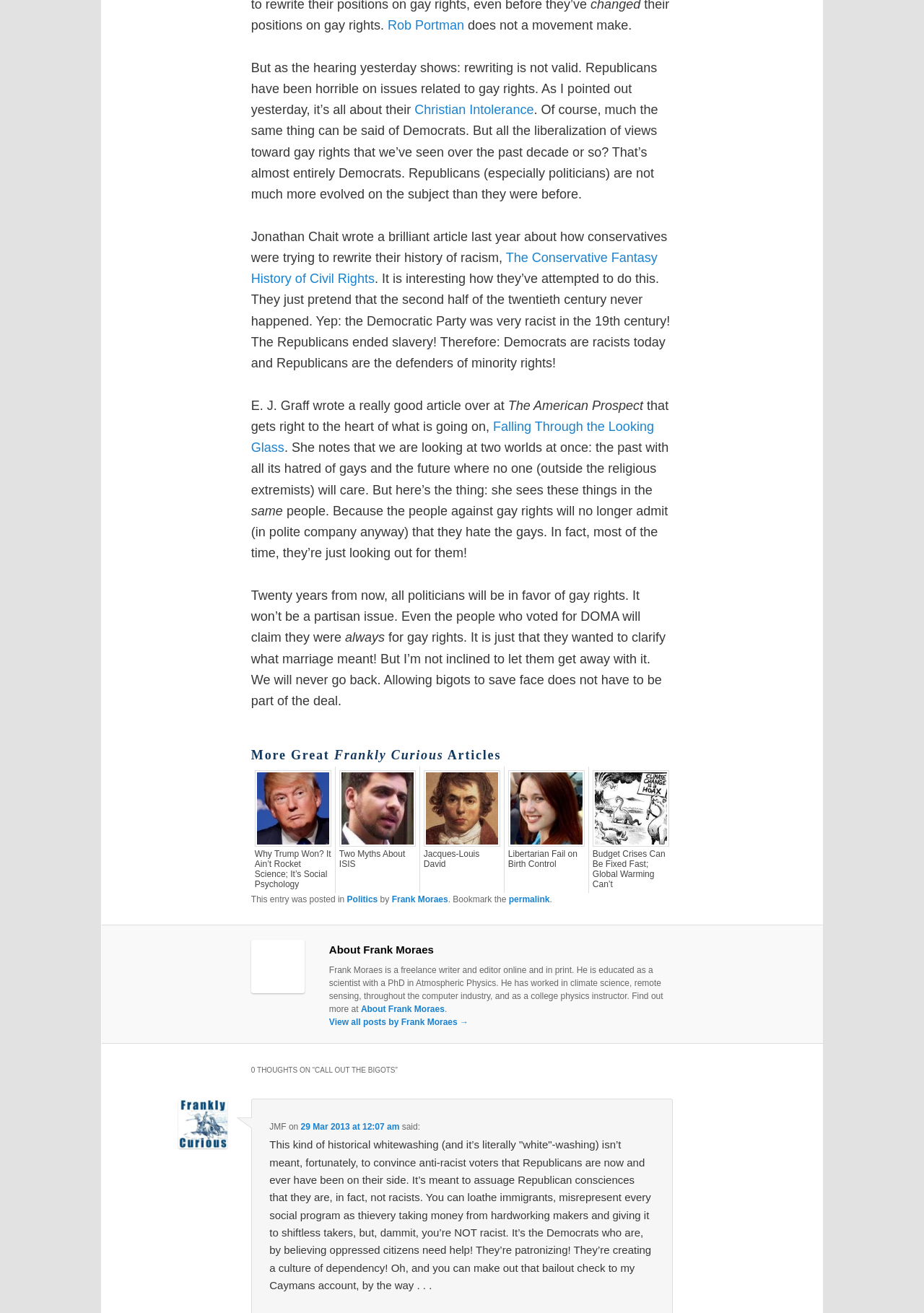Can you specify the bounding box coordinates of the area that needs to be clicked to fulfill the following instruction: "Check the author information 'About Frank Moraes'"?

[0.356, 0.719, 0.729, 0.728]